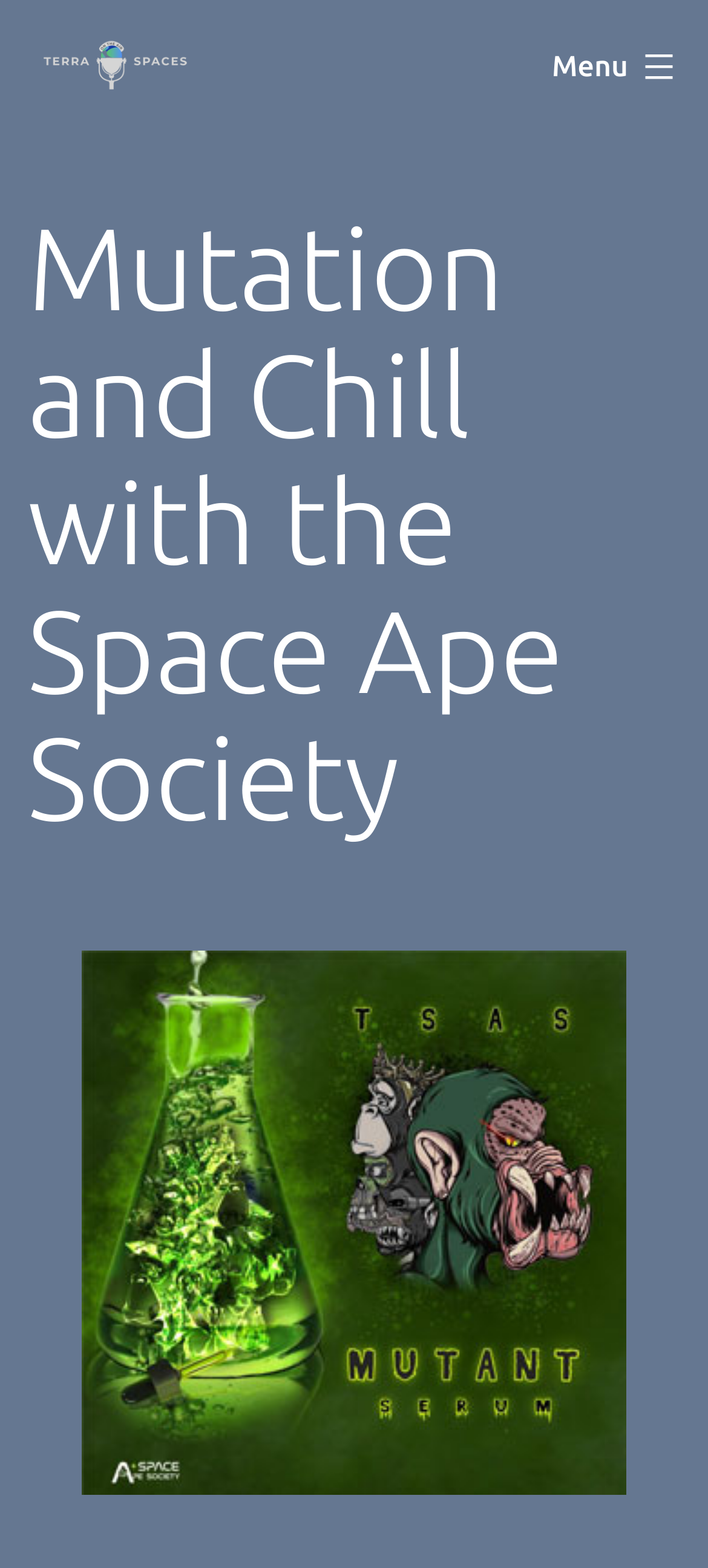Identify the bounding box of the UI element that matches this description: "Menu Menu".

None